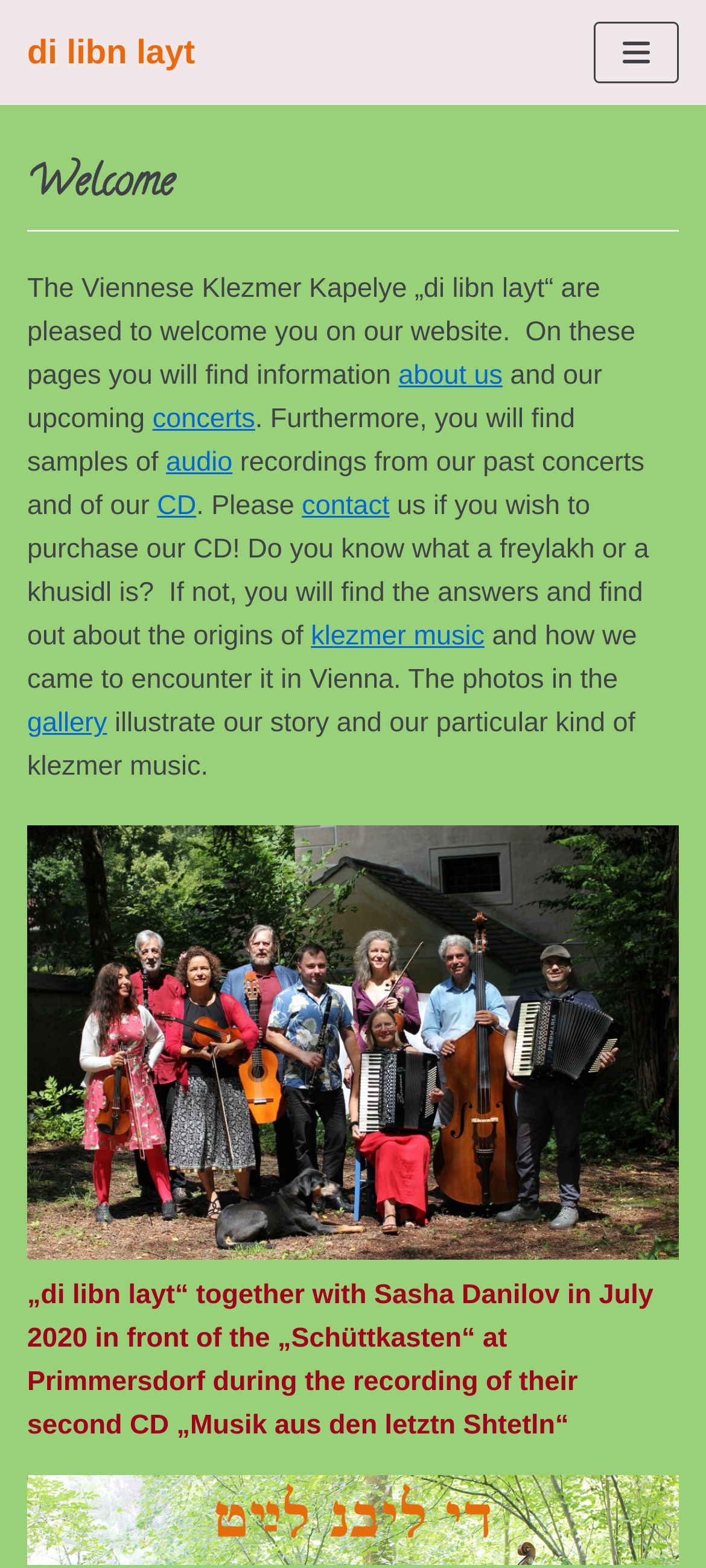Indicate the bounding box coordinates of the element that needs to be clicked to satisfy the following instruction: "listen to audio". The coordinates should be four float numbers between 0 and 1, i.e., [left, top, right, bottom].

[0.235, 0.285, 0.329, 0.305]